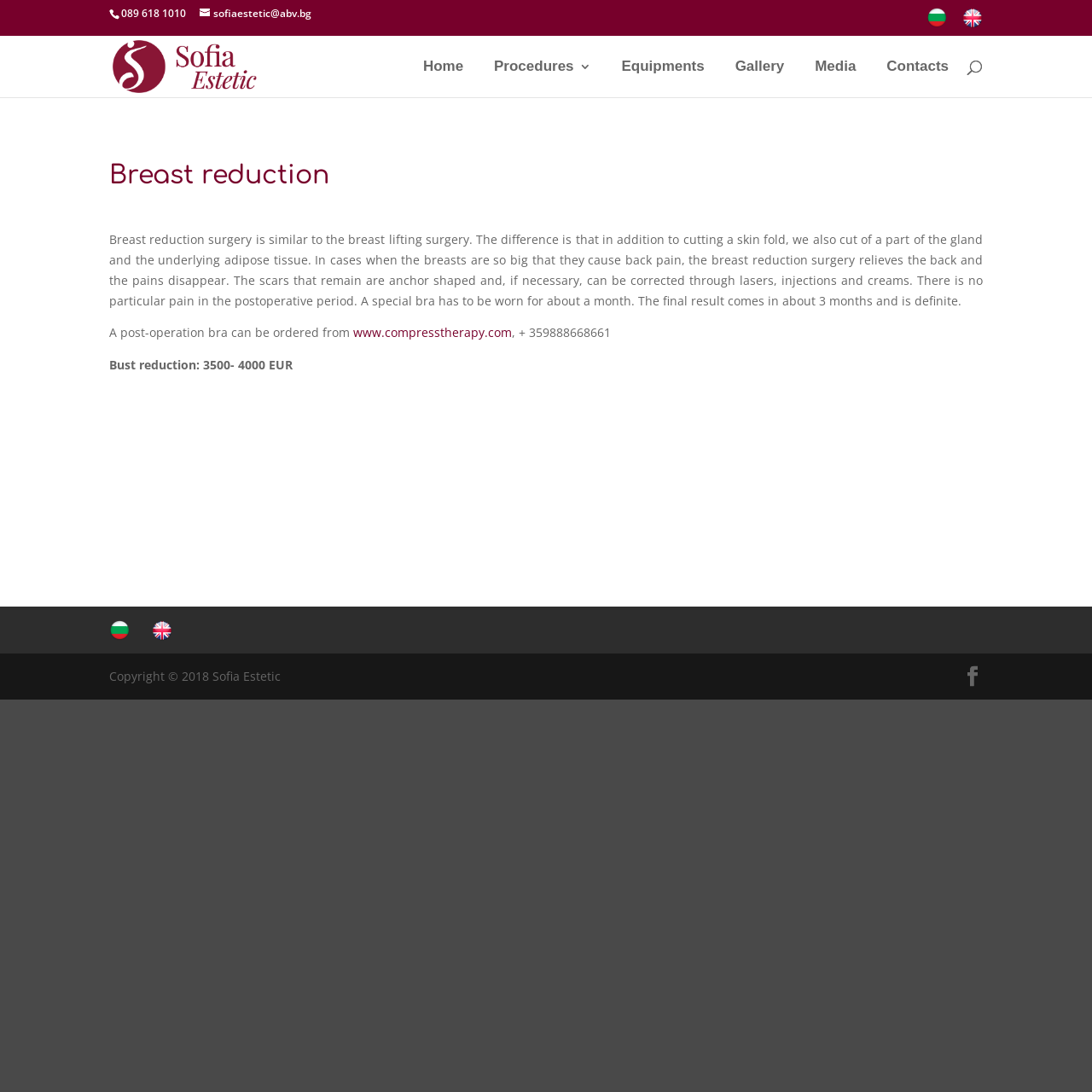Using the given description, provide the bounding box coordinates formatted as (top-left x, top-left y, bottom-right x, bottom-right y), with all values being floating point numbers between 0 and 1. Description: https://bestantivirusreviews.org/kaspersky-review/

None